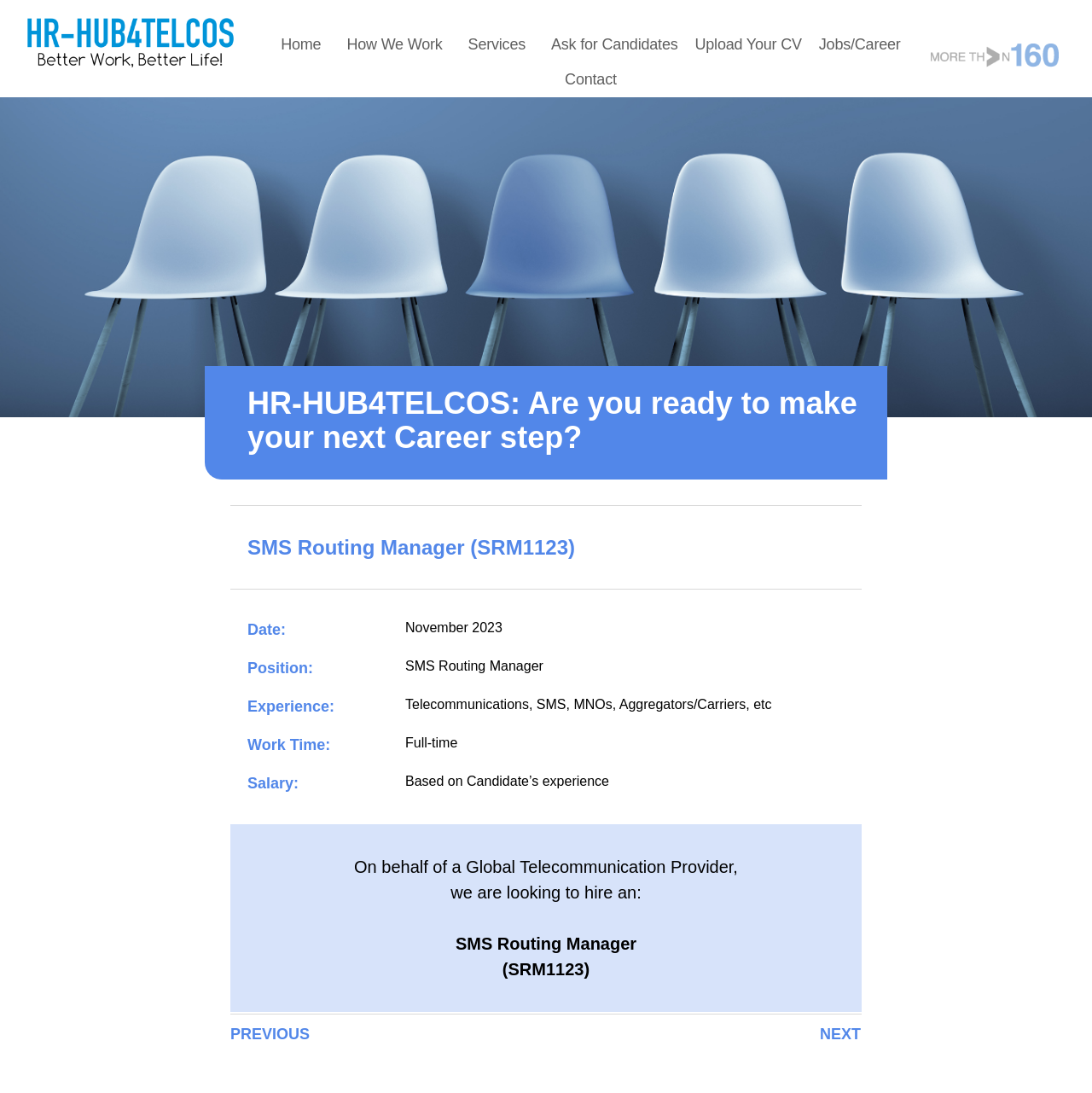Provide the bounding box coordinates of the HTML element this sentence describes: "Services".

[0.421, 0.025, 0.497, 0.057]